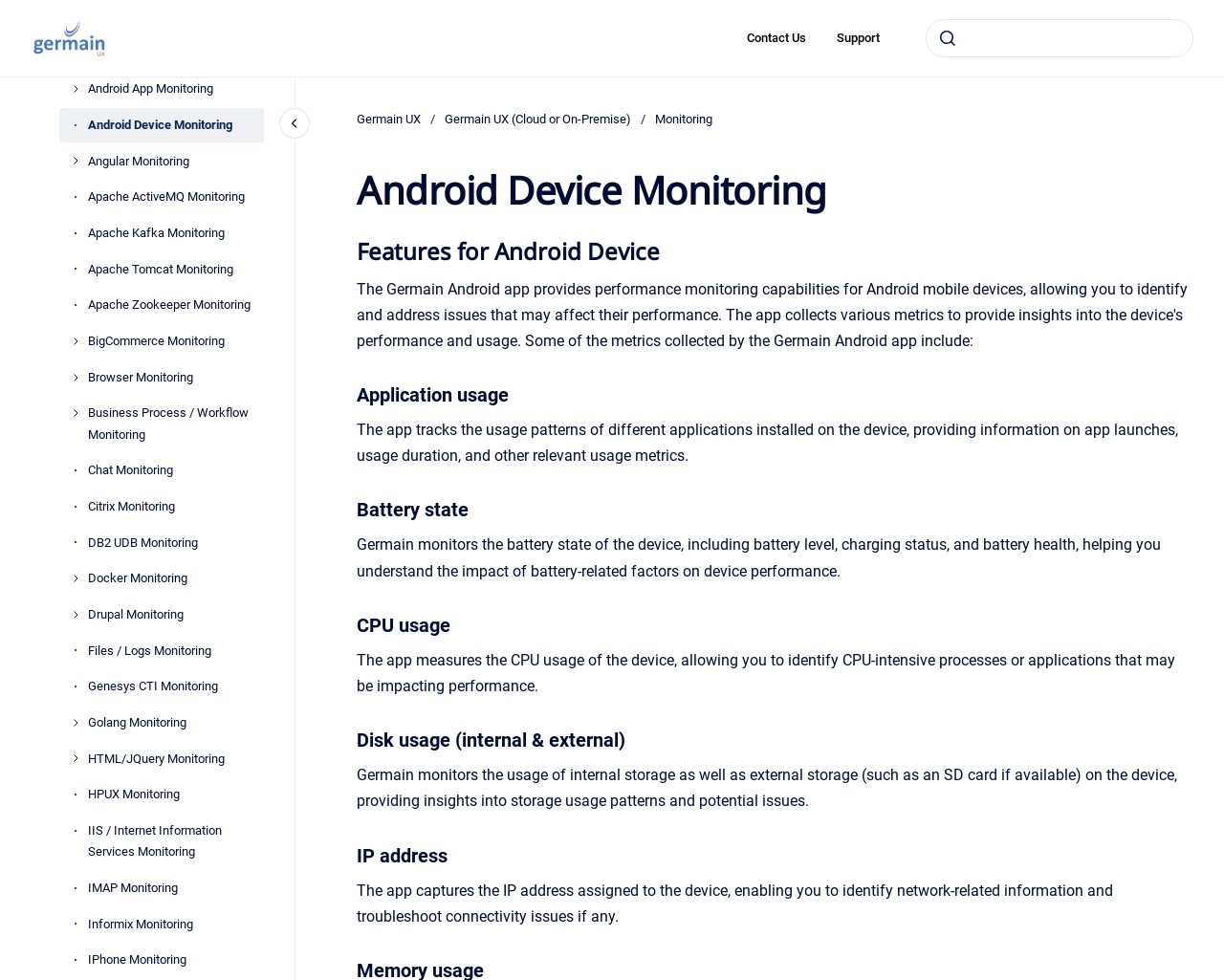Identify and extract the heading text of the webpage.

Android Device Monitoring